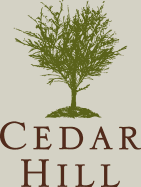What aspect of the community does the logo symbolize?
Give a detailed explanation using the information visible in the image.

According to the caption, the logo symbolizes the natural beauty and strength of the Cedar Hill community, reflecting its commitment to preserving green spaces and promoting a vibrant, outdoor-focused lifestyle.